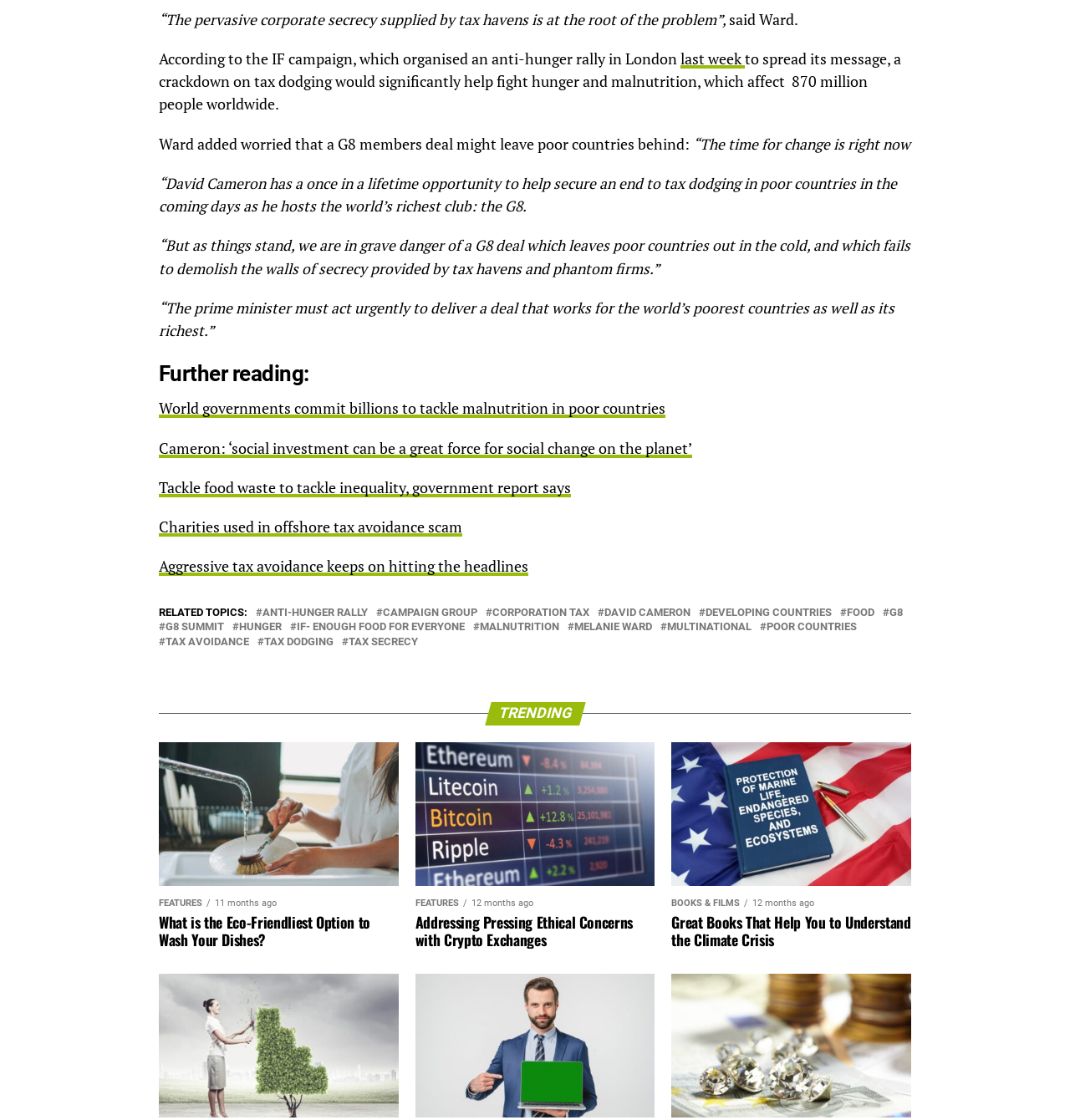What is the topic of the anti-hunger rally mentioned in the article?
Based on the visual details in the image, please answer the question thoroughly.

The article mentions an anti-hunger rally organized by the IF campaign, which suggests that the topic of the rally is hunger and malnutrition, affecting 870 million people worldwide.